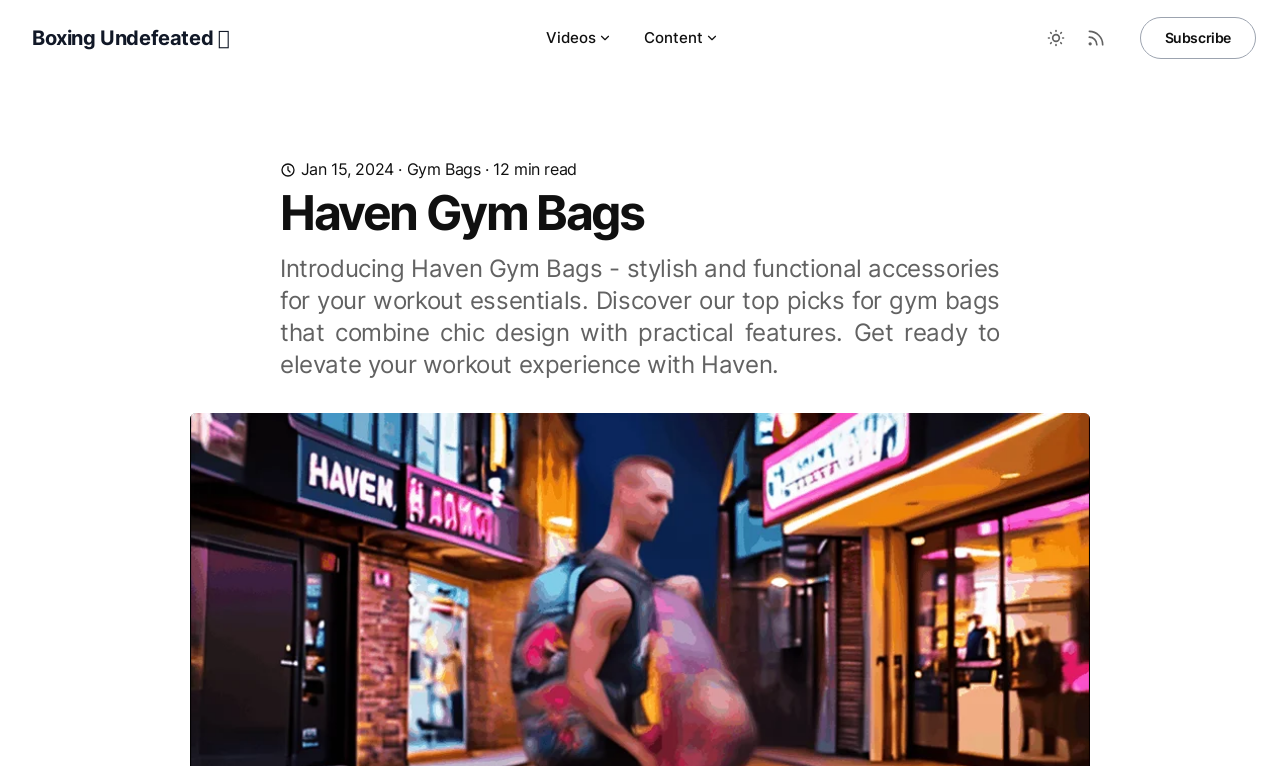Please provide a one-word or short phrase answer to the question:
What is the main topic of this webpage?

Gym Bags